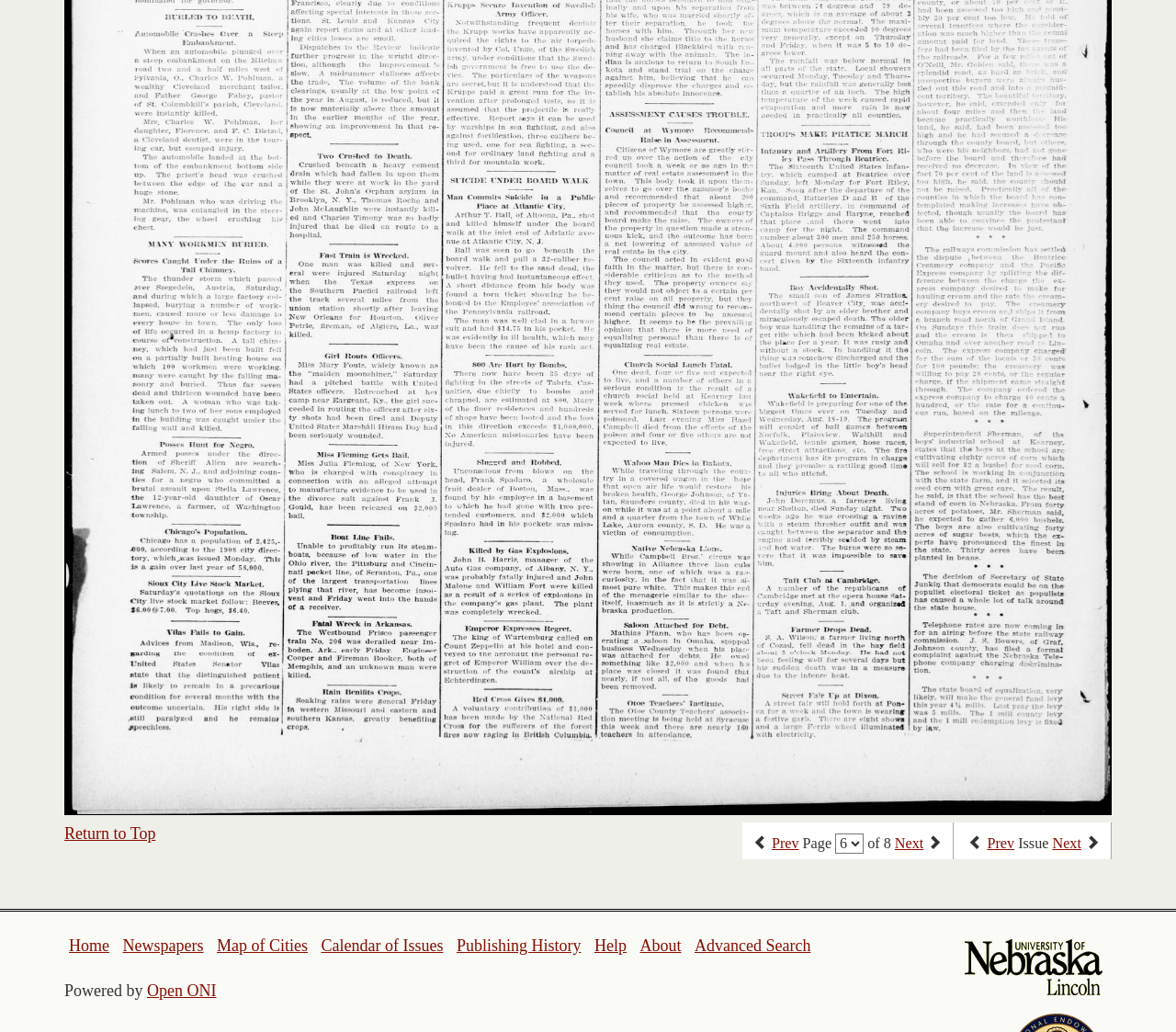Determine the bounding box coordinates of the section to be clicked to follow the instruction: "Return to top". The coordinates should be given as four float numbers between 0 and 1, formatted as [left, top, right, bottom].

[0.055, 0.798, 0.132, 0.816]